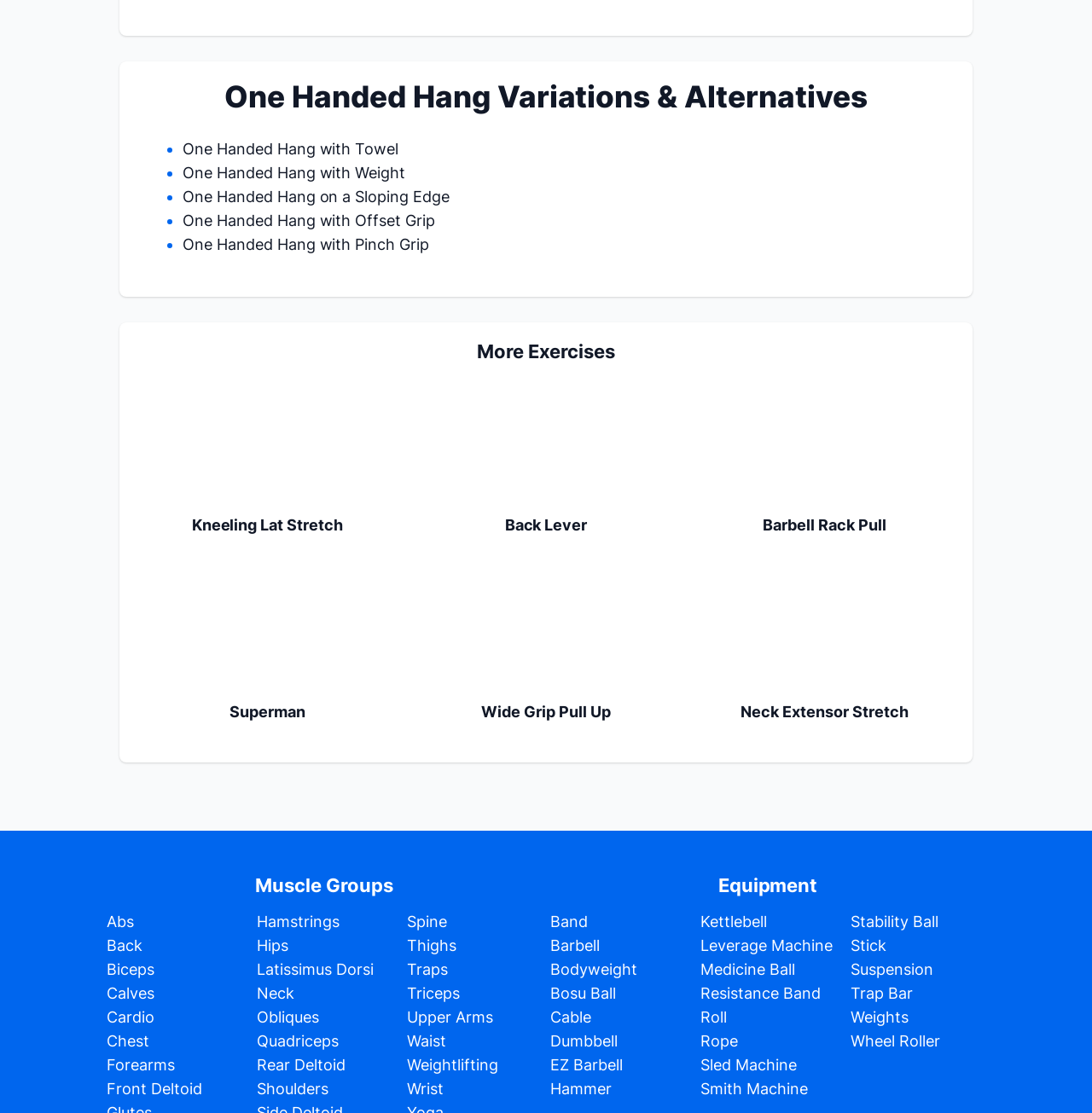Give a short answer using one word or phrase for the question:
What is the main topic of the webpage?

Exercise variations